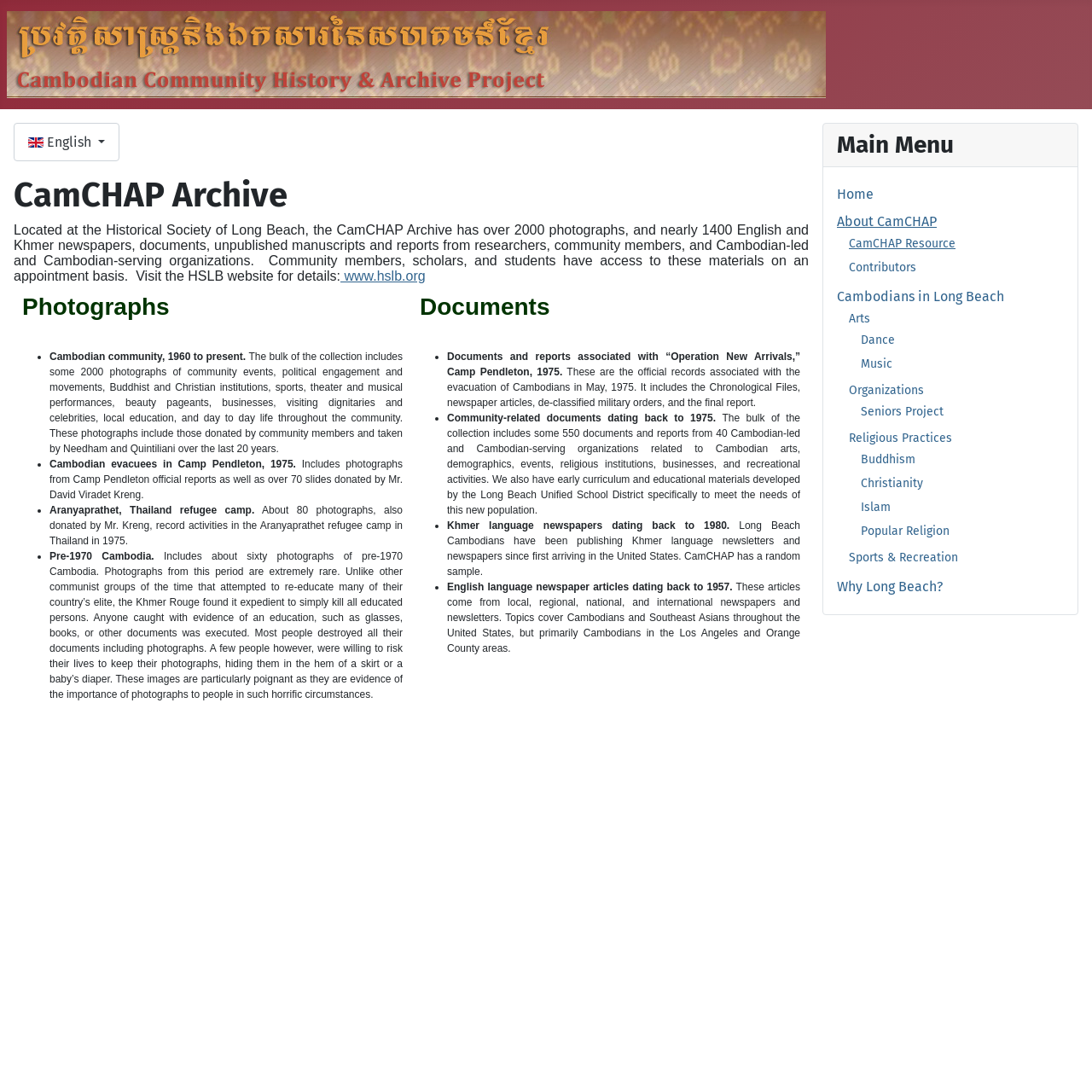What is the language of the newspapers dating back to 1980?
Use the information from the image to give a detailed answer to the question.

The language of the newspapers dating back to 1980 can be found in the text 'Khmer language newspapers dating back to 1980.' located in the 'Documents' section of the webpage.